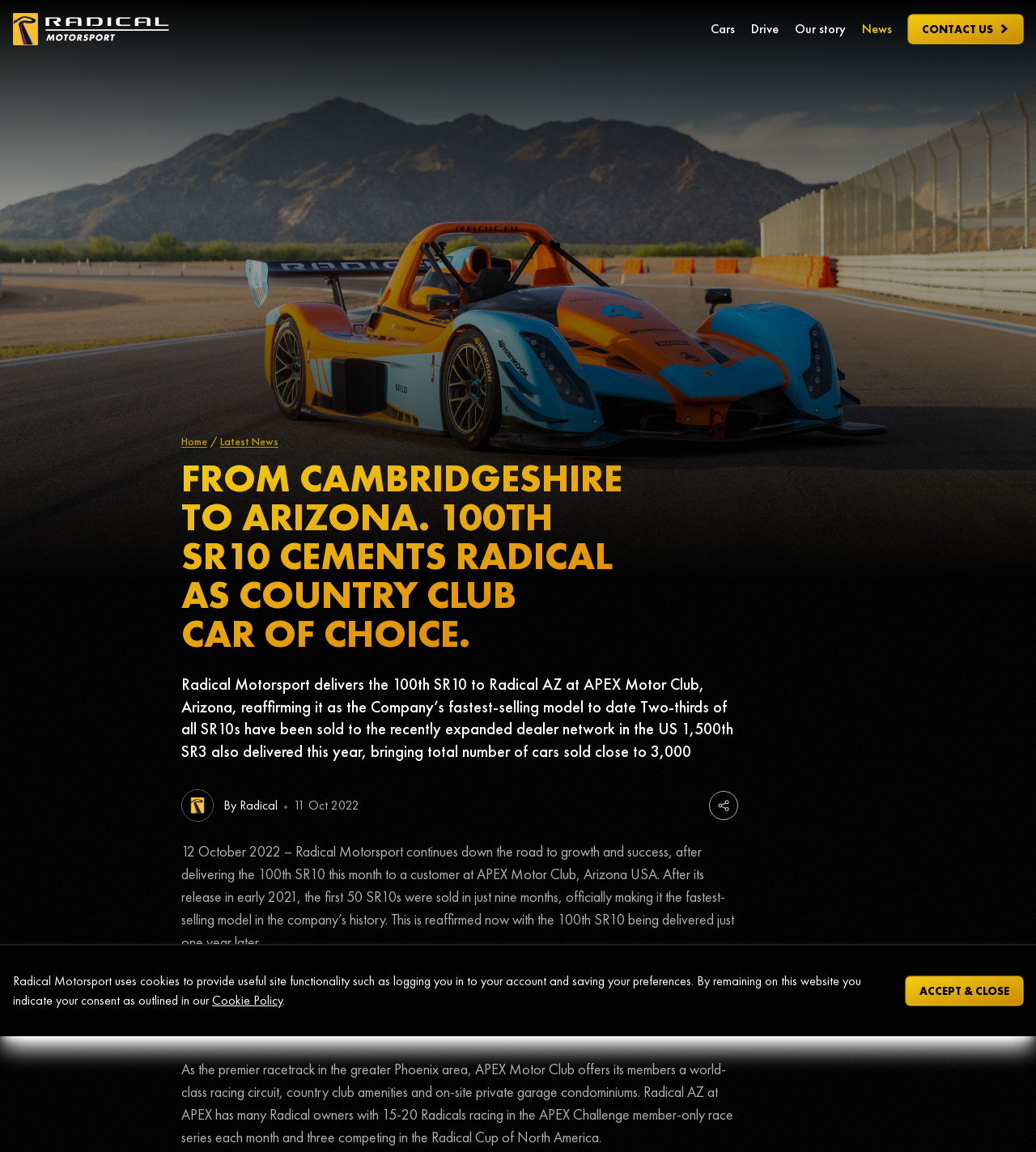Can you find and provide the title of the webpage?

FROM CAMBRIDGESHIRE TO ARIZONA. 100TH SR10 CEMENTS RADICAL AS COUNTRY CLUB CAR OF CHOICE.